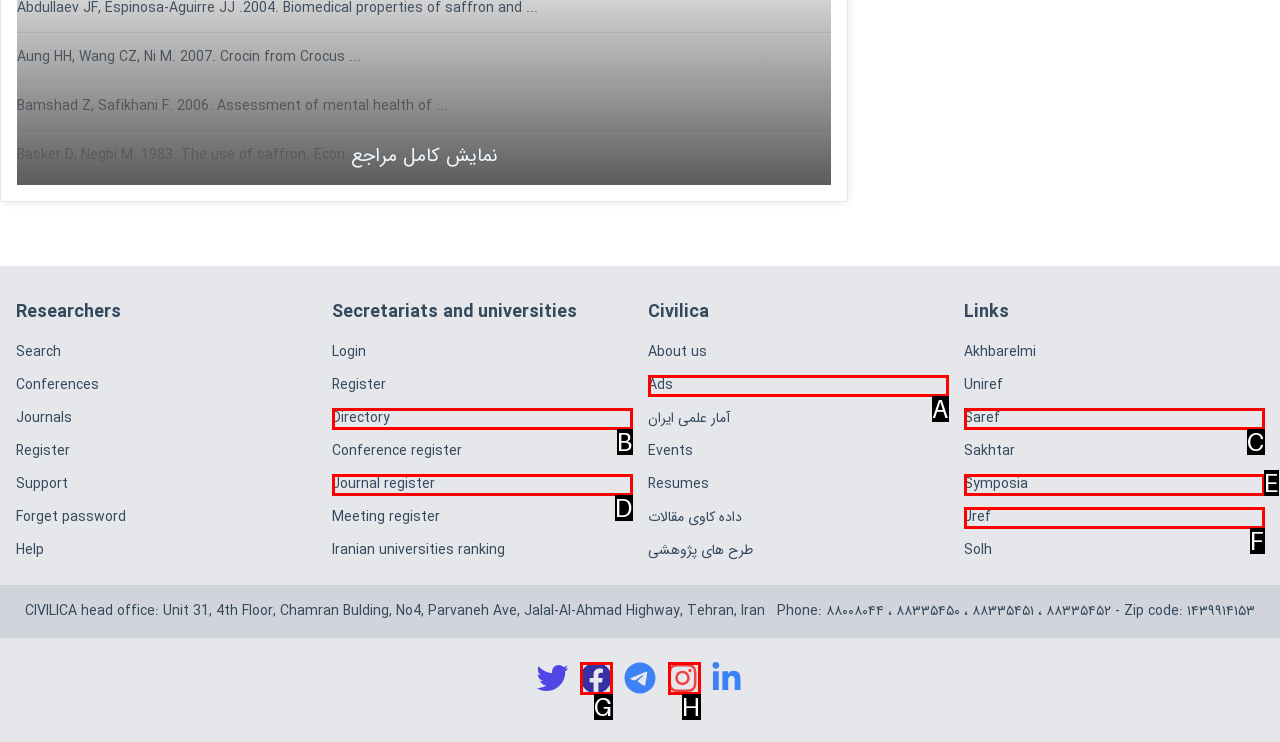Identify the letter that best matches this UI element description: Ads
Answer with the letter from the given options.

A